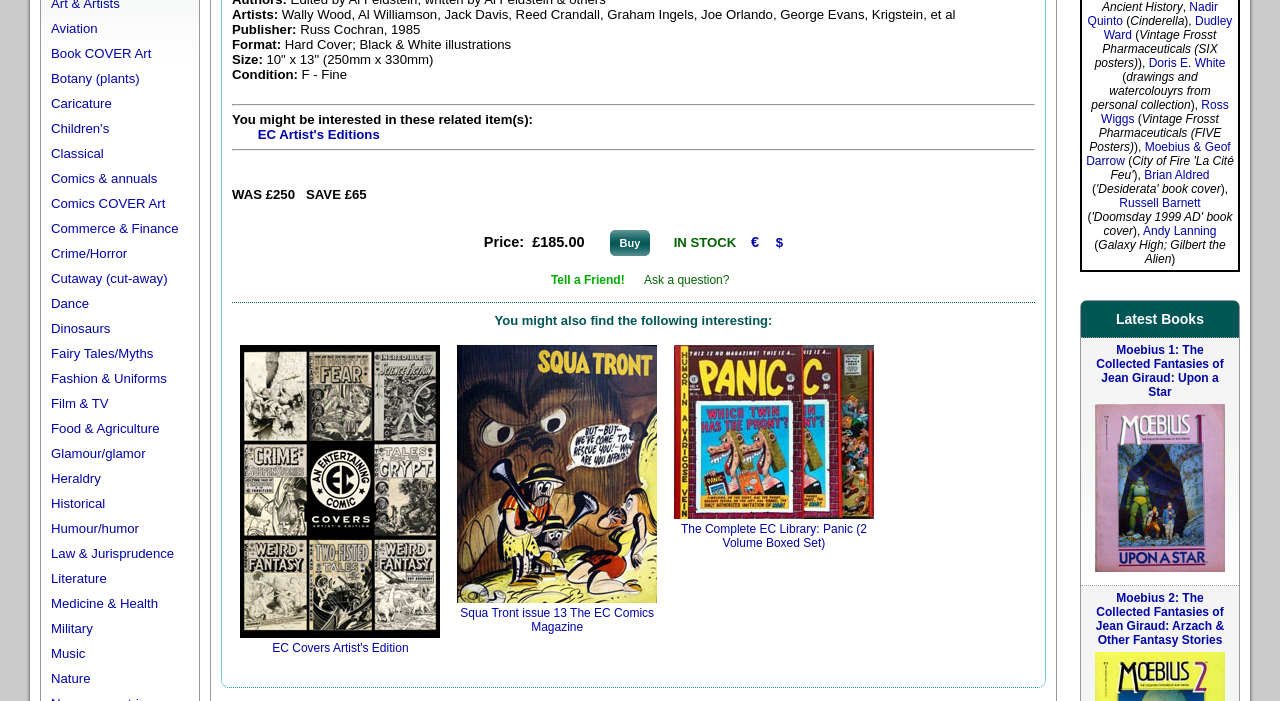What is the size of the book?
Please provide a single word or phrase based on the screenshot.

10" x 13"